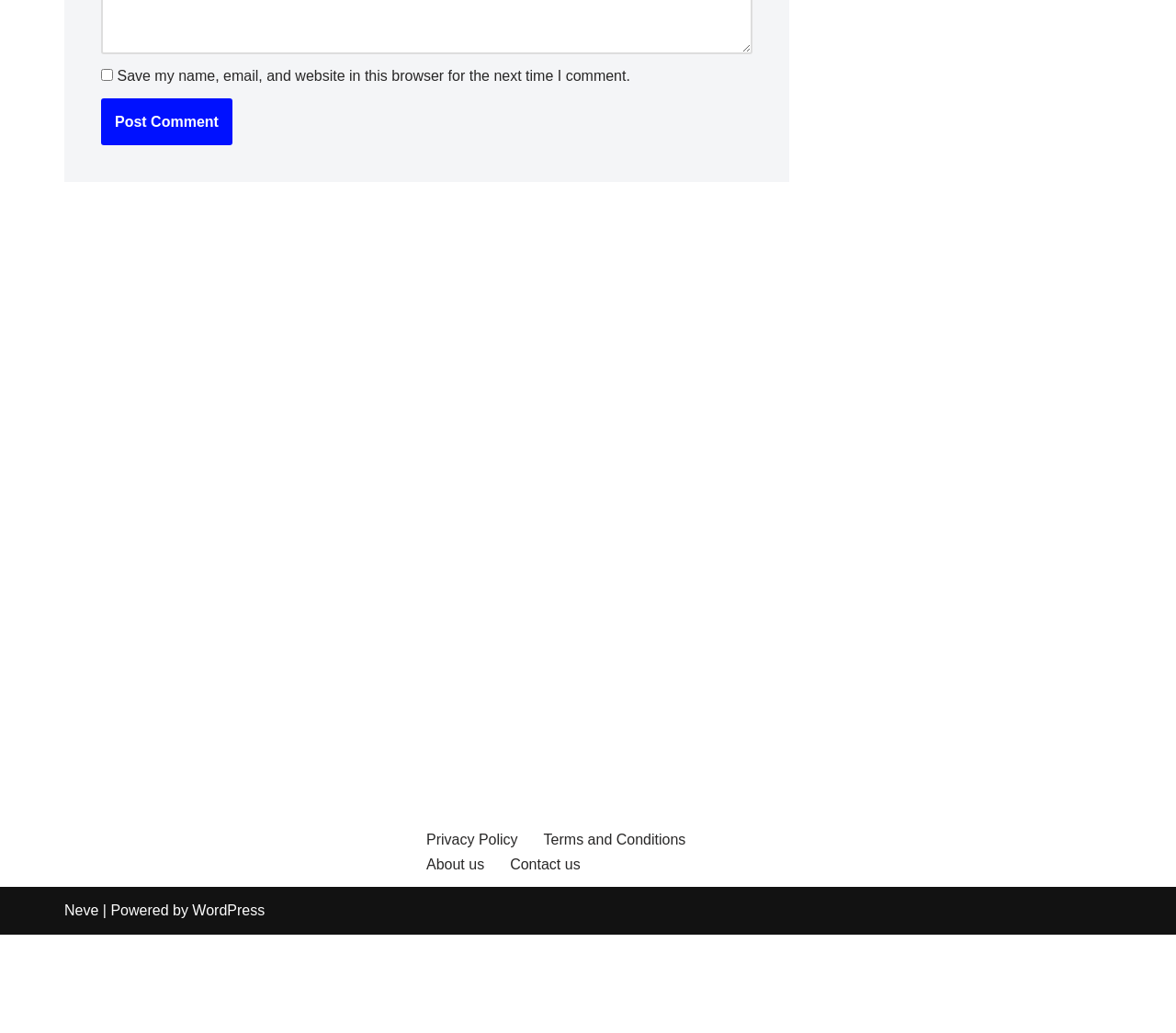What platform is the website built on?
Using the image, respond with a single word or phrase.

WordPress